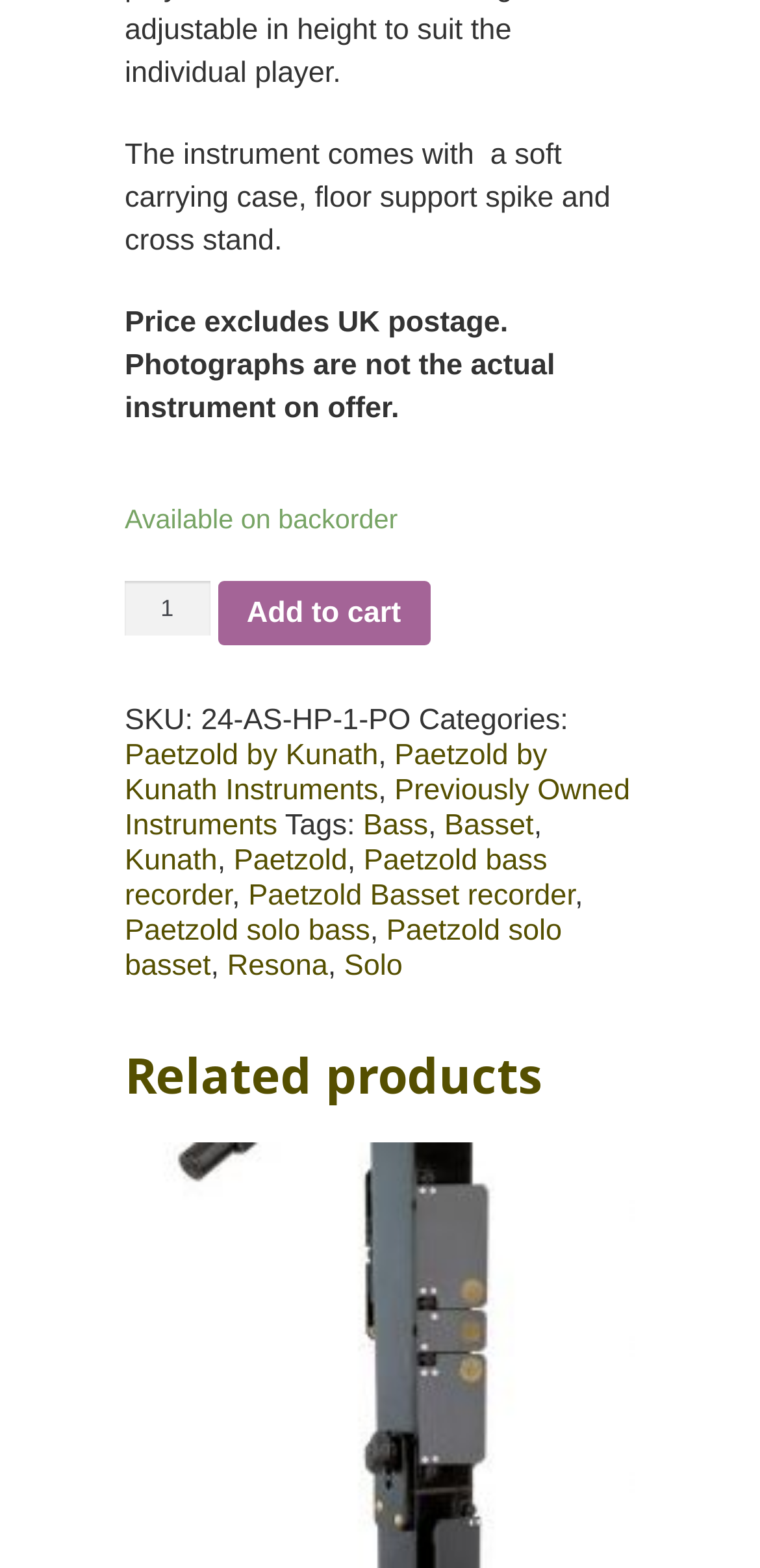Determine the bounding box coordinates of the region I should click to achieve the following instruction: "View Paetzold by Kunath Instruments". Ensure the bounding box coordinates are four float numbers between 0 and 1, i.e., [left, top, right, bottom].

[0.164, 0.471, 0.72, 0.515]